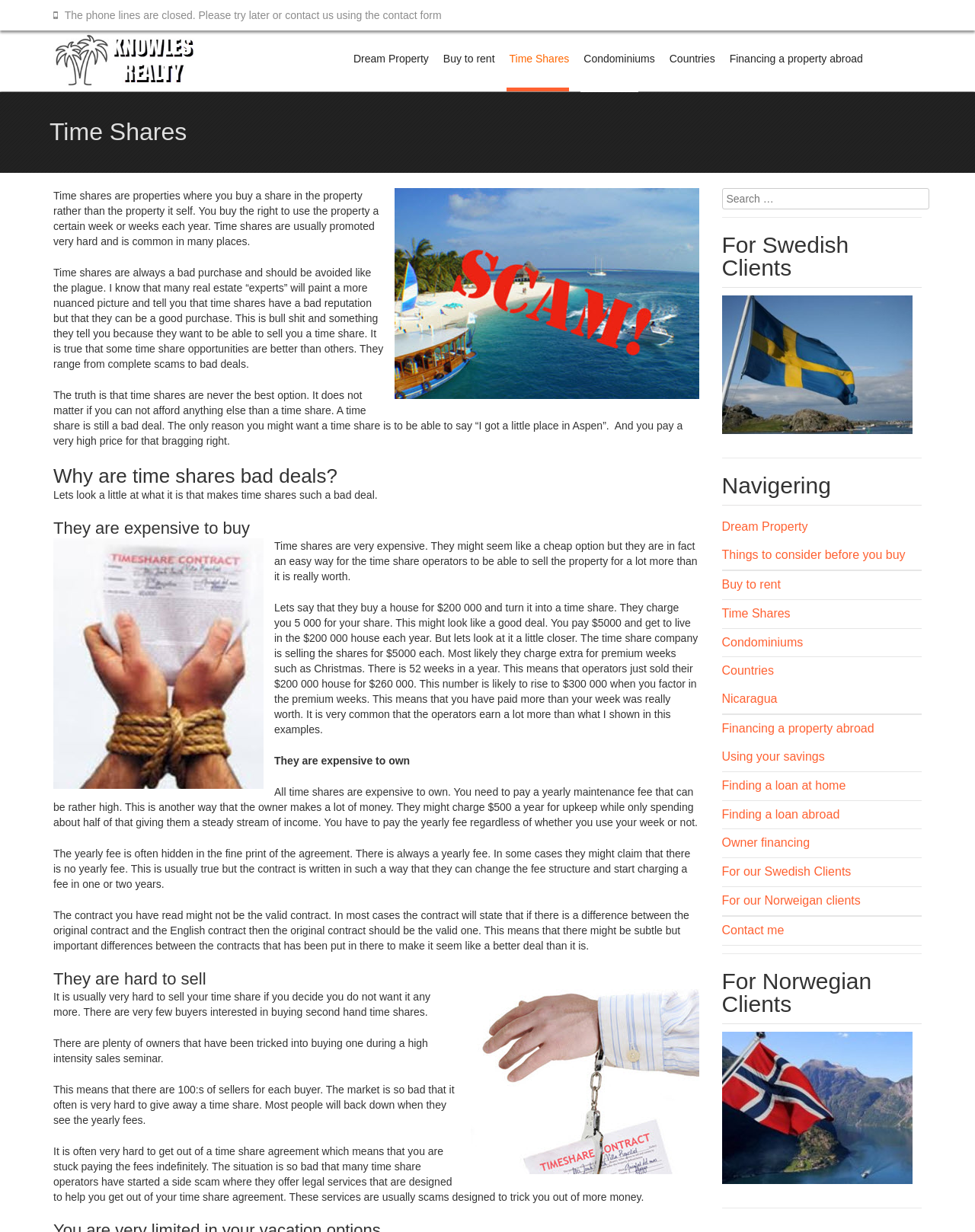What is the author's opinion on time shares?
With the help of the image, please provide a detailed response to the question.

Throughout the webpage, the author presents various reasons why time shares are bad deals, including that they are expensive to buy and own, hard to sell, and often have hidden fees. The author's tone is also critical, suggesting that they believe time shares are not a good investment.